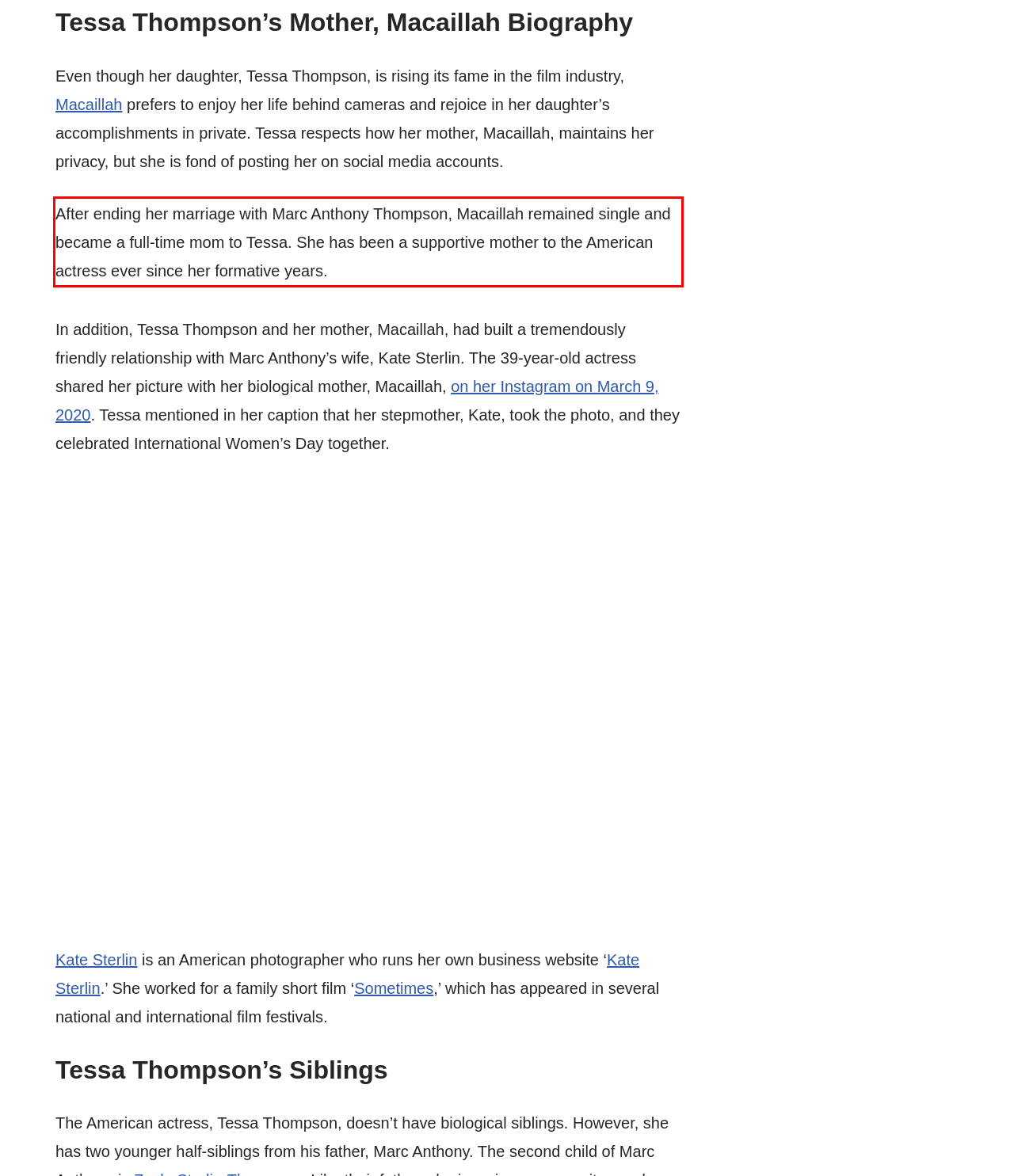You are provided with a screenshot of a webpage that includes a UI element enclosed in a red rectangle. Extract the text content inside this red rectangle.

After ending her marriage with Marc Anthony Thompson, Macaillah remained single and became a full-time mom to Tessa. She has been a supportive mother to the American actress ever since her formative years.